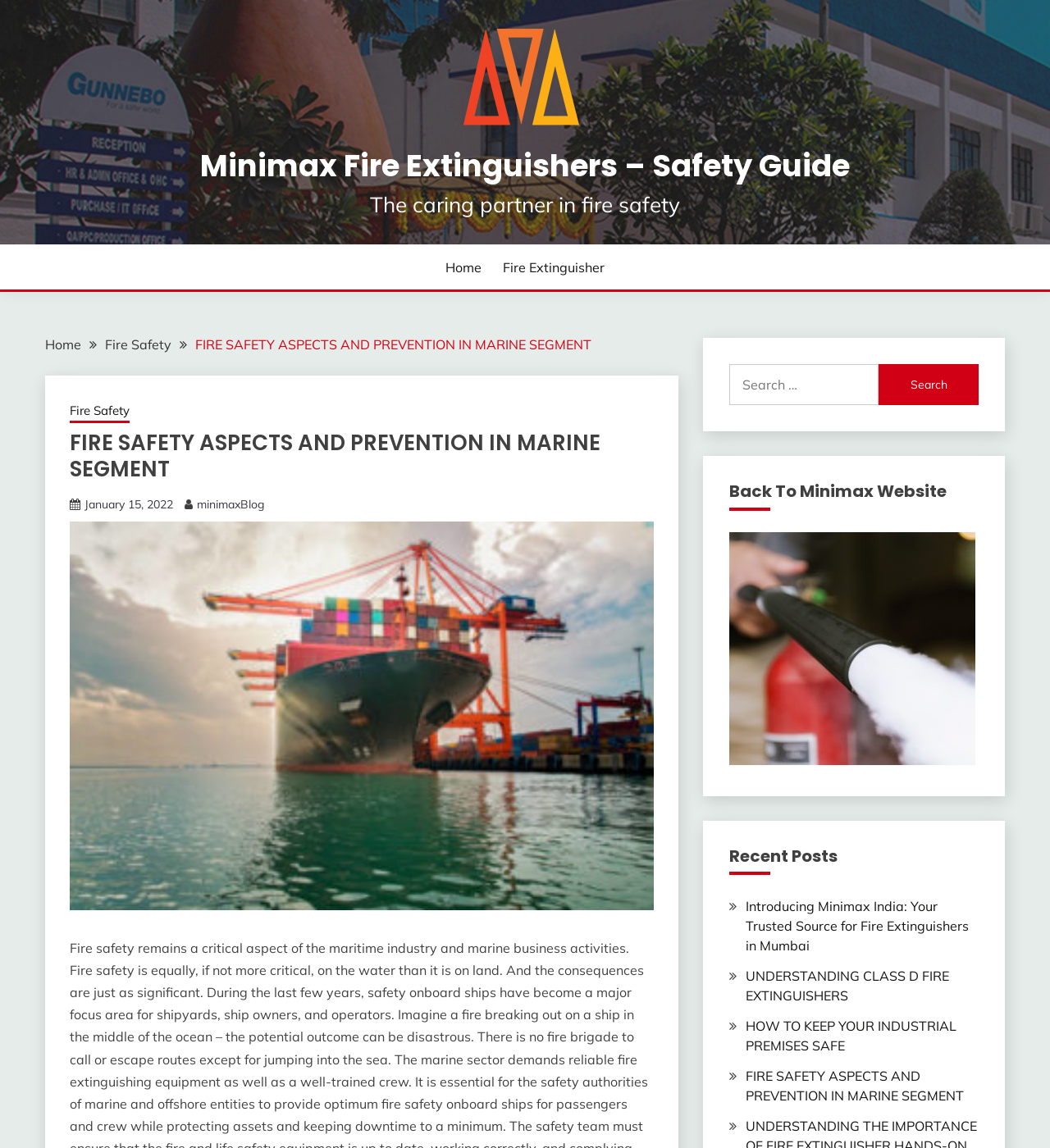With reference to the screenshot, provide a detailed response to the question below:
What is the topic of the current webpage?

The topic of the current webpage can be determined by looking at the heading 'FIRE SAFETY ASPECTS AND PREVENTION IN MARINE SEGMENT' and the content of the webpage which discusses fire safety in the marine industry.